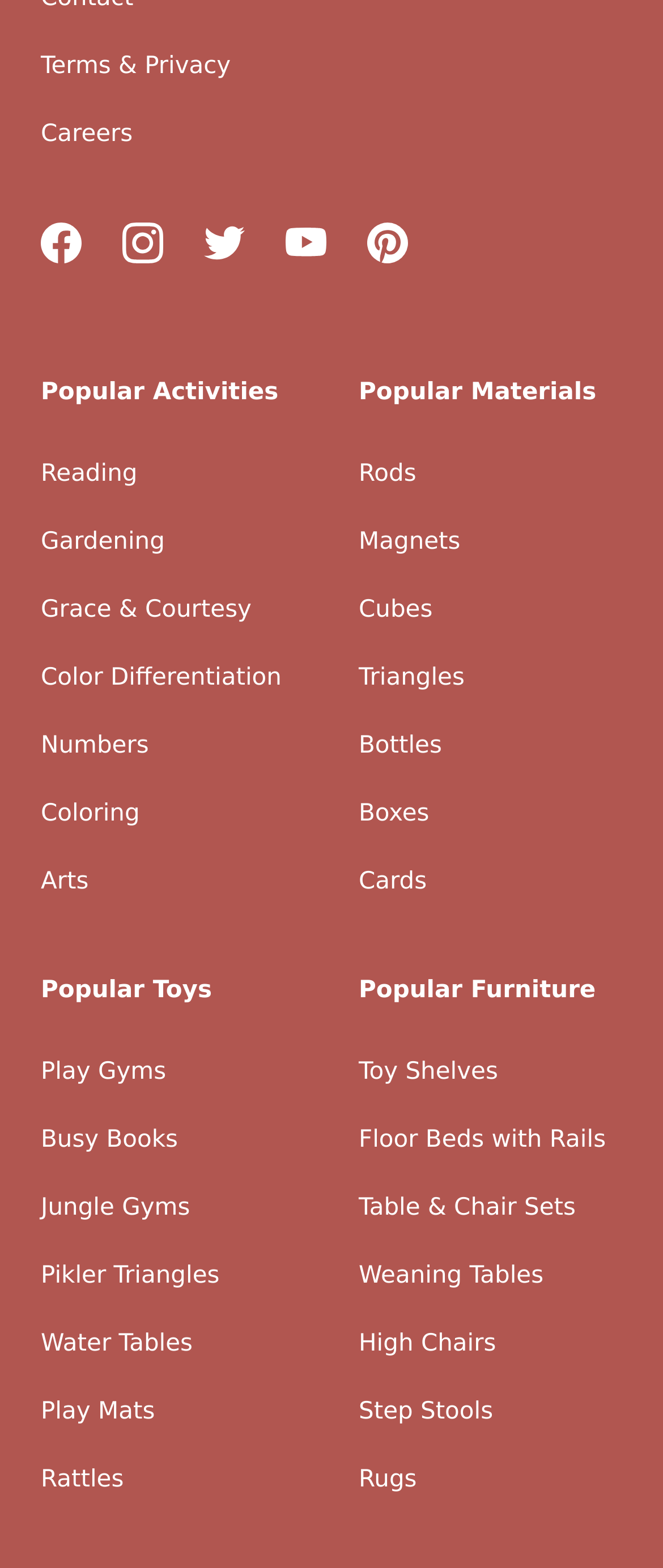How many links are under 'Popular Toys'? Based on the image, give a response in one word or a short phrase.

7